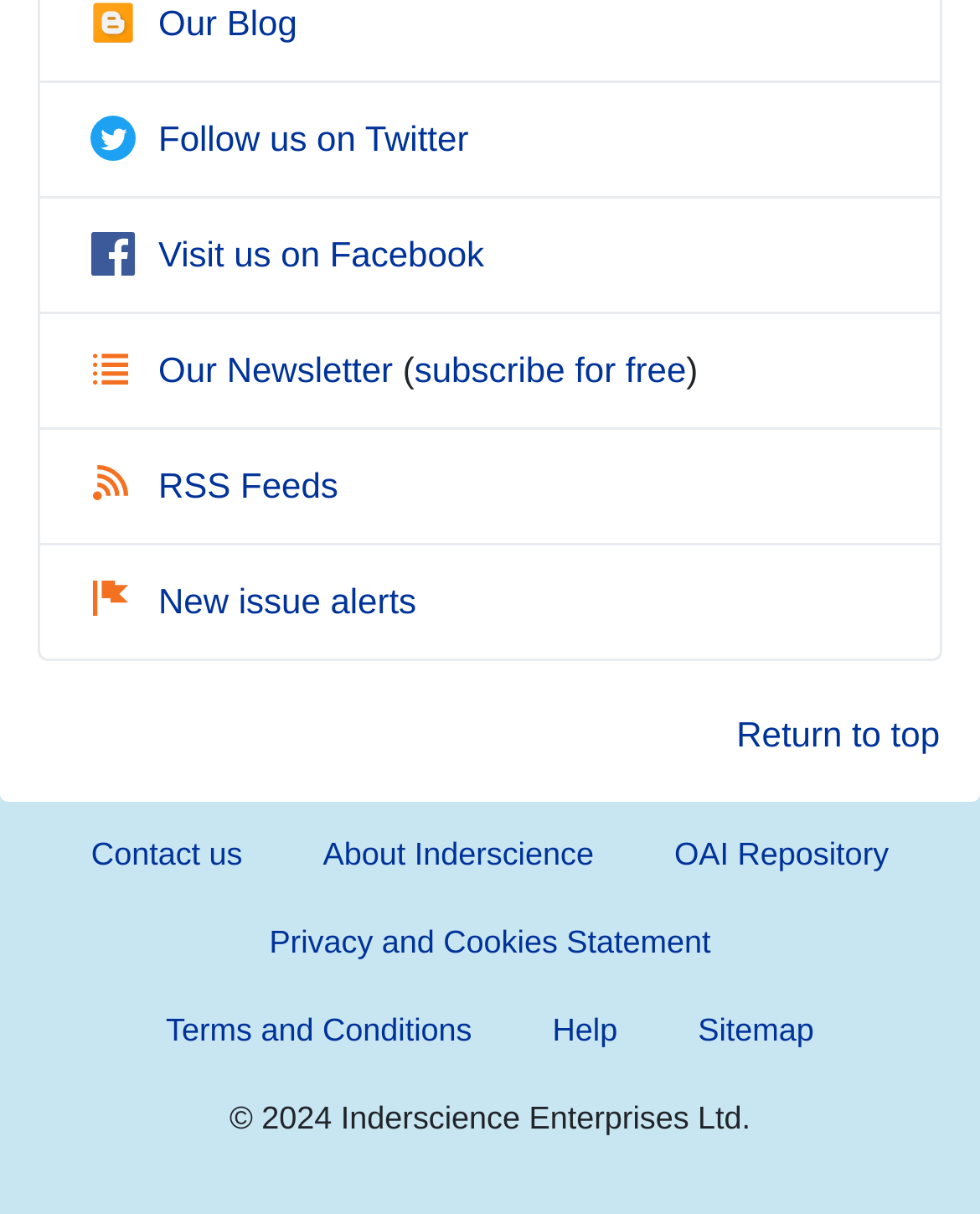Pinpoint the bounding box coordinates of the clickable area needed to execute the instruction: "View the sitemap". The coordinates should be specified as four float numbers between 0 and 1, i.e., [left, top, right, bottom].

[0.671, 0.813, 0.872, 0.886]